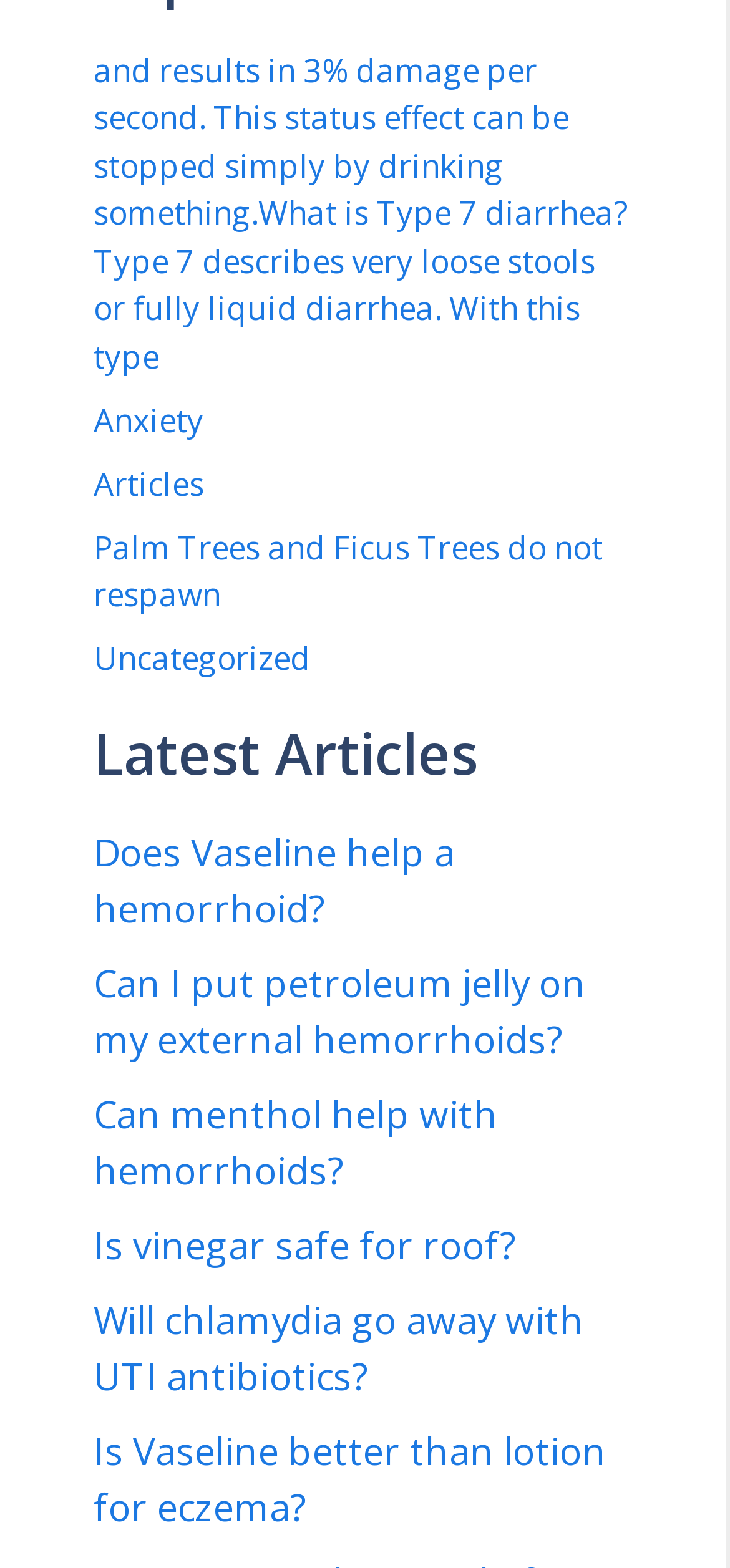Bounding box coordinates are specified in the format (top-left x, top-left y, bottom-right x, bottom-right y). All values are floating point numbers bounded between 0 and 1. Please provide the bounding box coordinate of the region this sentence describes: Anxiety

[0.128, 0.254, 0.279, 0.281]